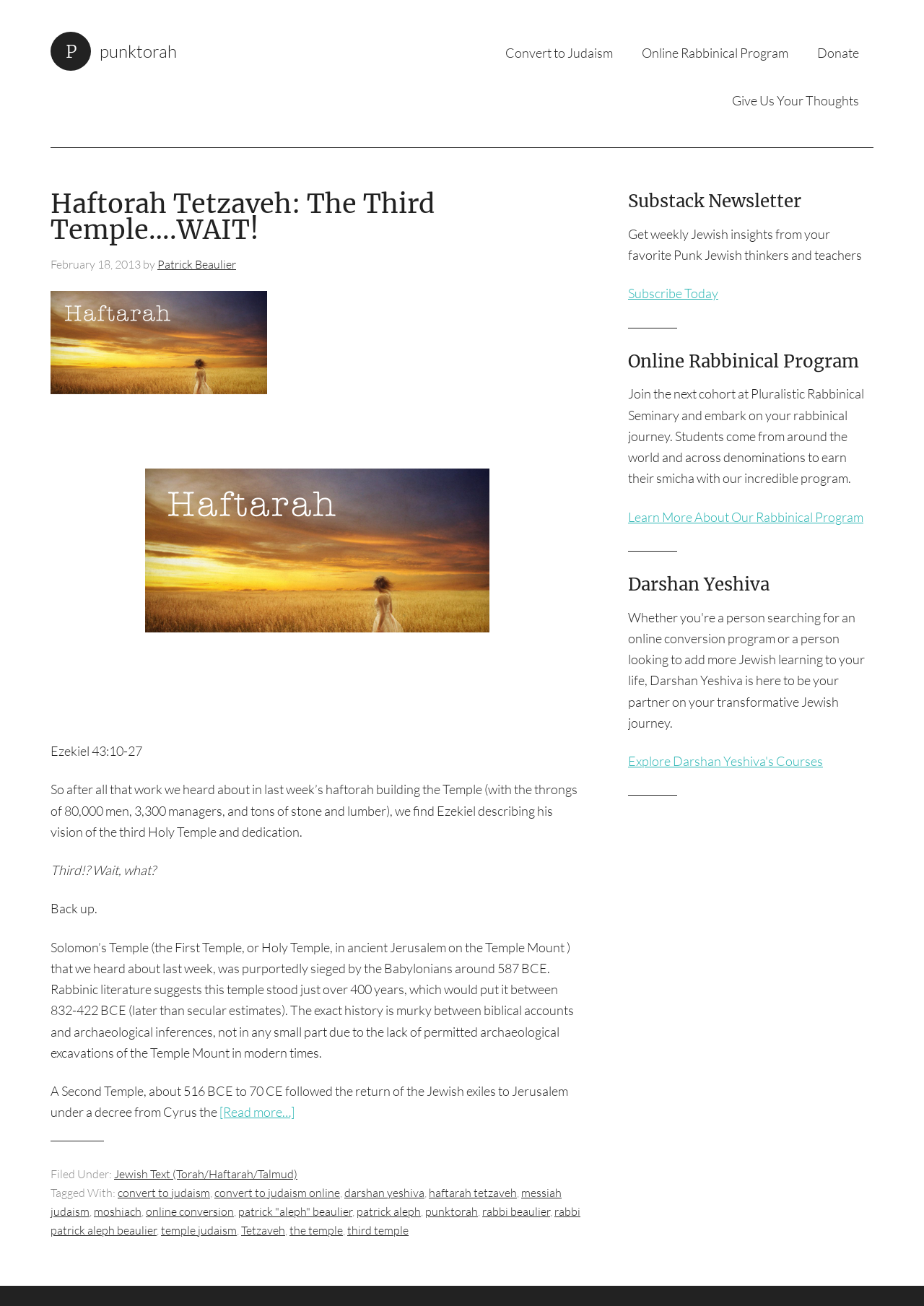Using the provided element description: "patrick aleph", determine the bounding box coordinates of the corresponding UI element in the screenshot.

[0.386, 0.922, 0.455, 0.933]